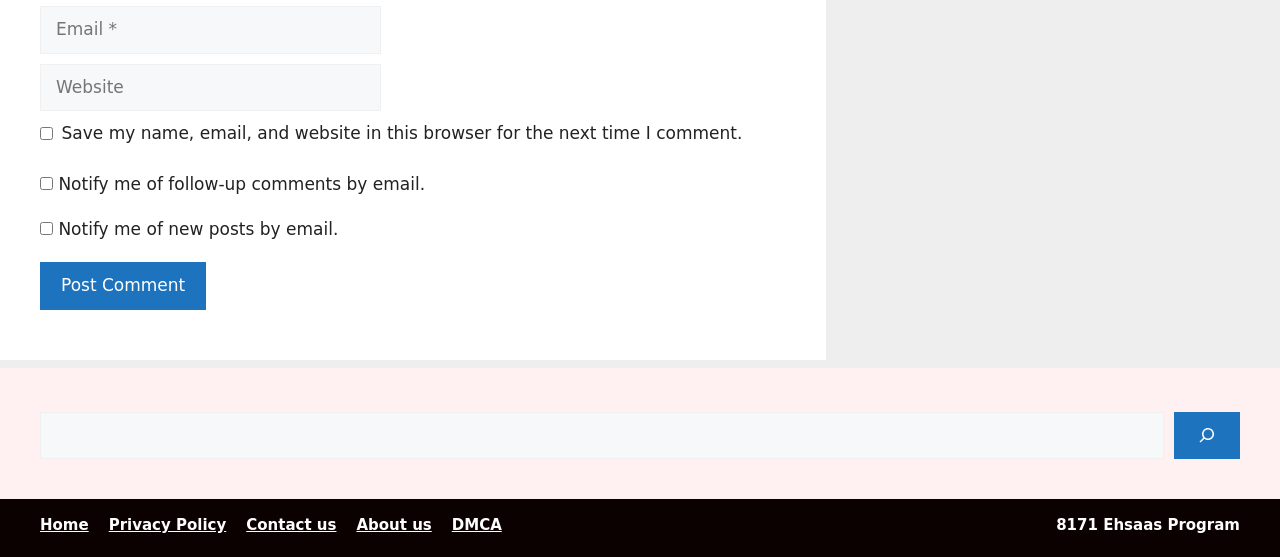Please locate the clickable area by providing the bounding box coordinates to follow this instruction: "Search".

[0.917, 0.739, 0.969, 0.824]